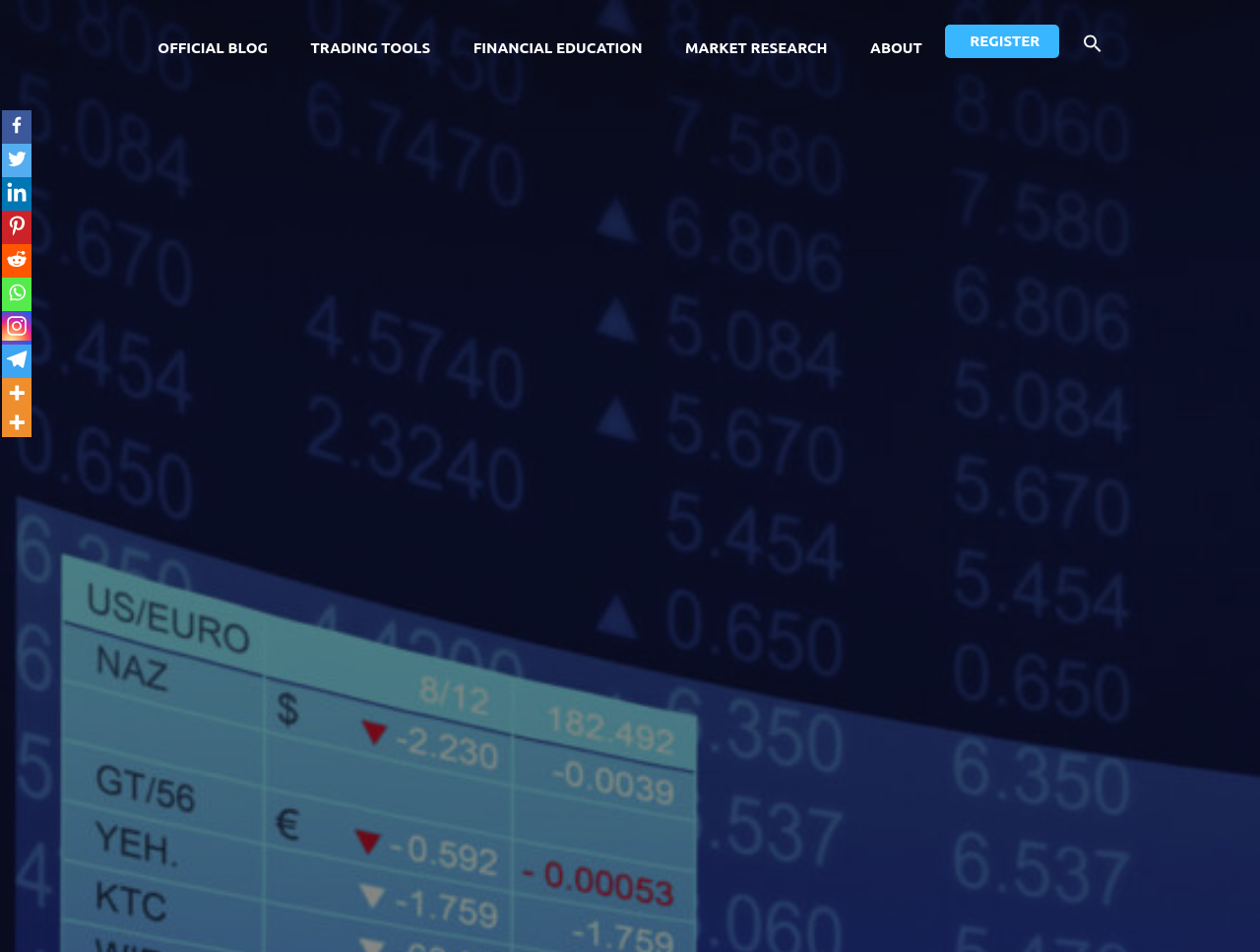Answer with a single word or phrase: 
What is the purpose of the 'Search Icon Link'?

To search